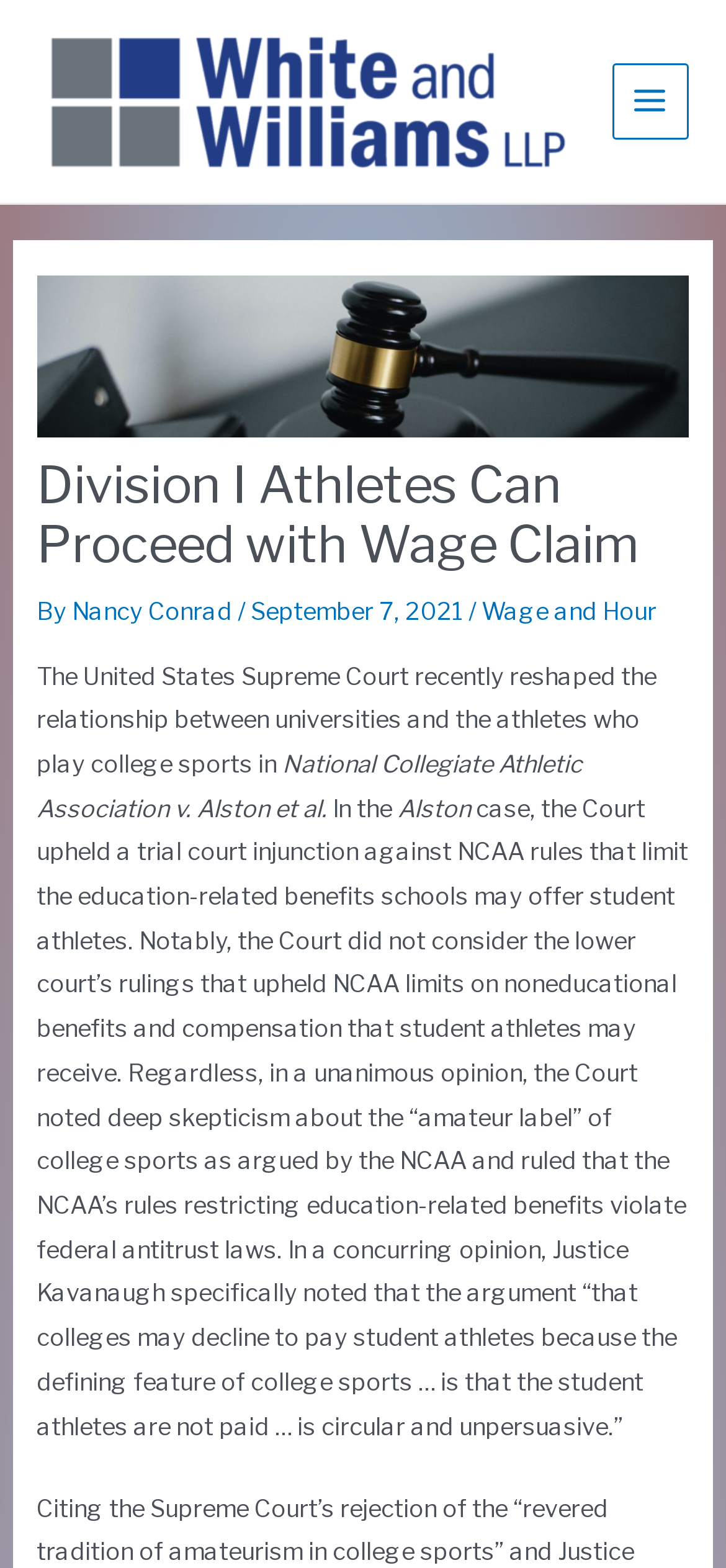Describe the entire webpage, focusing on both content and design.

The webpage is about a news article discussing a recent Supreme Court case, National Collegiate Athletic Association v. Alston et al., and its implications on college sports. At the top left of the page, there is a link, and to the right of it, a button labeled "Main Menu" with an image inside. Below these elements, there is a header section with a heading that matches the title of the webpage, "Division I Athletes Can Proceed with Wage Claim". 

Under the heading, there is a byline with the author's name, Nancy Conrad, and the date of publication, September 7, 2021. To the right of the byline, there is a link labeled "Wage and Hour". The main content of the article starts below this section, with a paragraph discussing the Supreme Court's ruling and its impact on the relationship between universities and college athletes. 

The article continues with several paragraphs of text, discussing the details of the case and the implications of the ruling. There are no images in the main content area, only text. The text is divided into several paragraphs, with the longest paragraph taking up most of the space on the page.